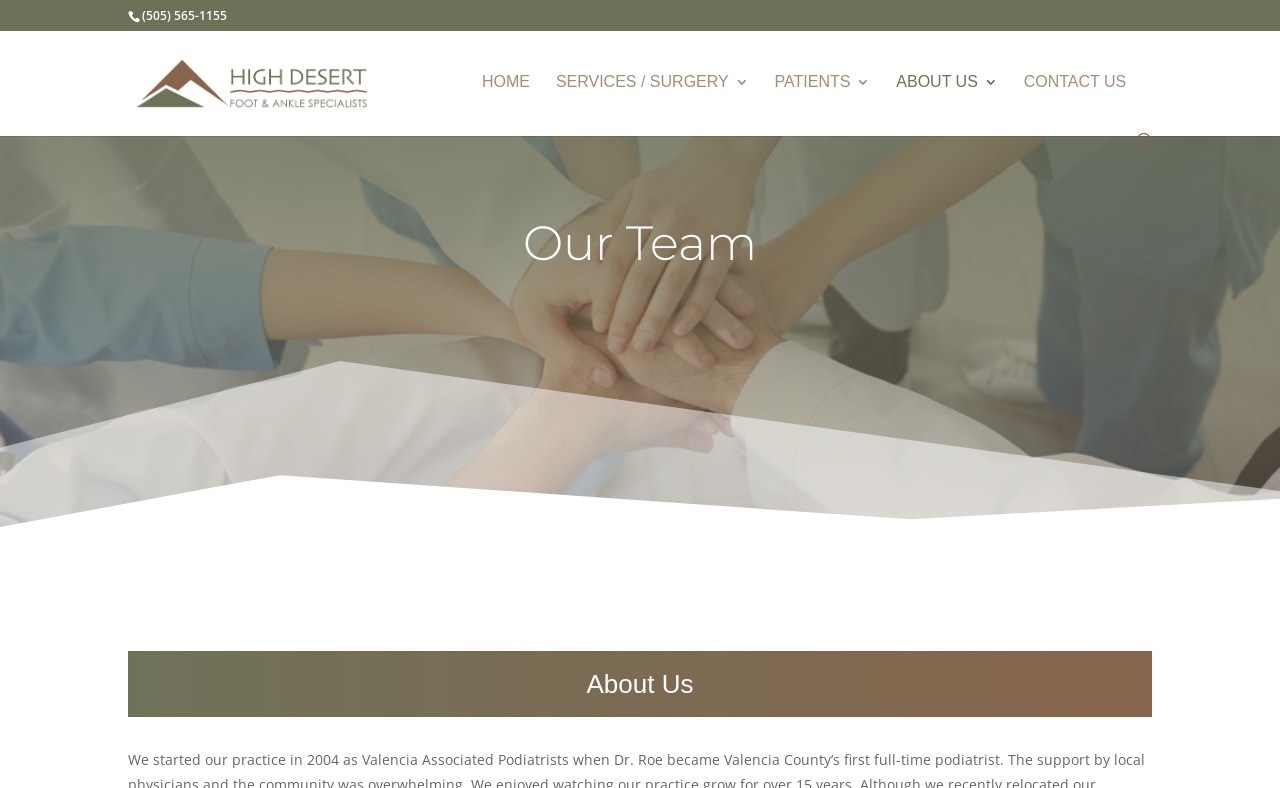Please provide a detailed answer to the question below by examining the image:
What is the text above the search box?

I looked at the search box element and found the StaticText element with the OCR text 'Search for:' located above it.